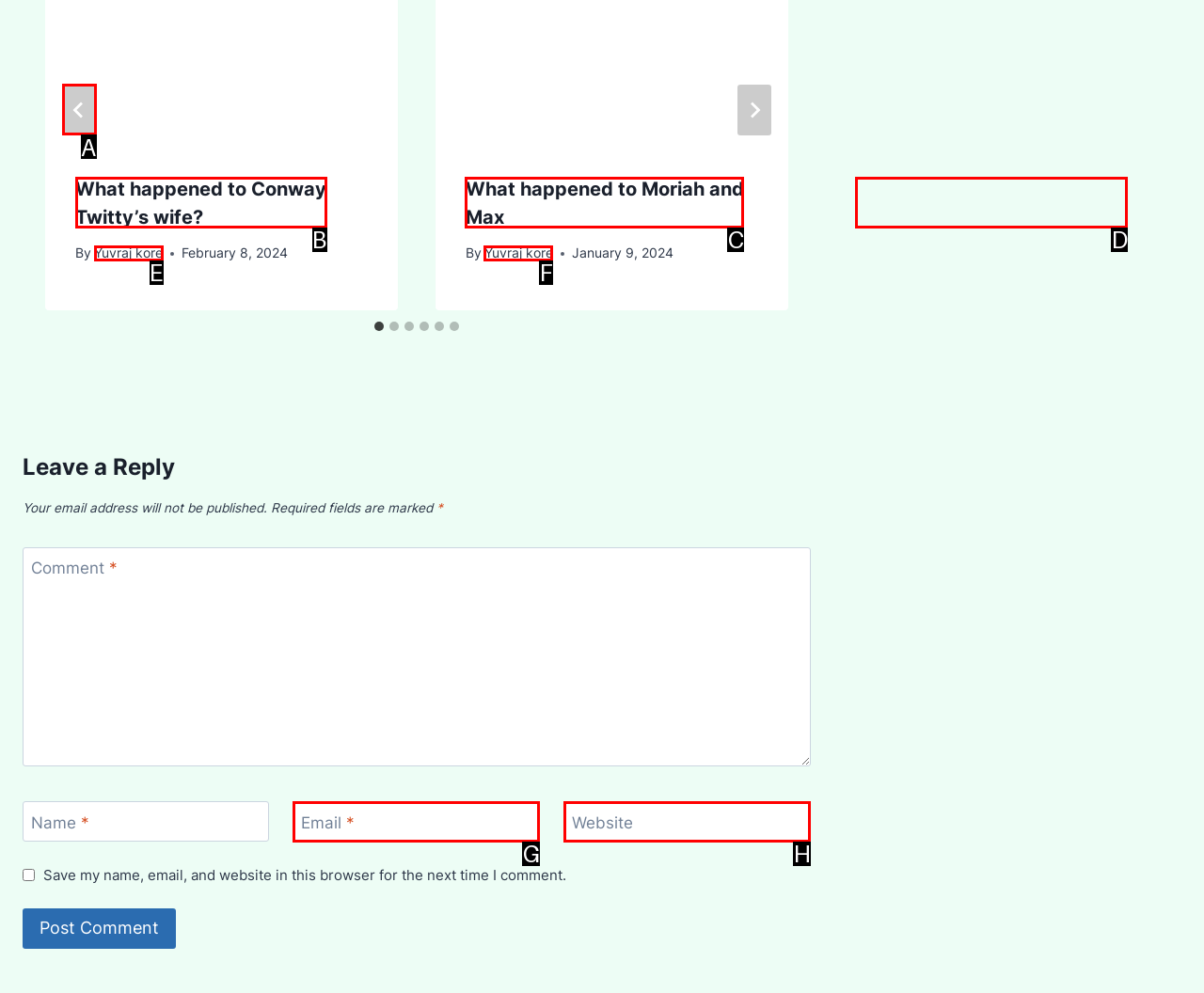Specify which HTML element I should click to complete this instruction: Click the 'Go to last slide' button Answer with the letter of the relevant option.

A